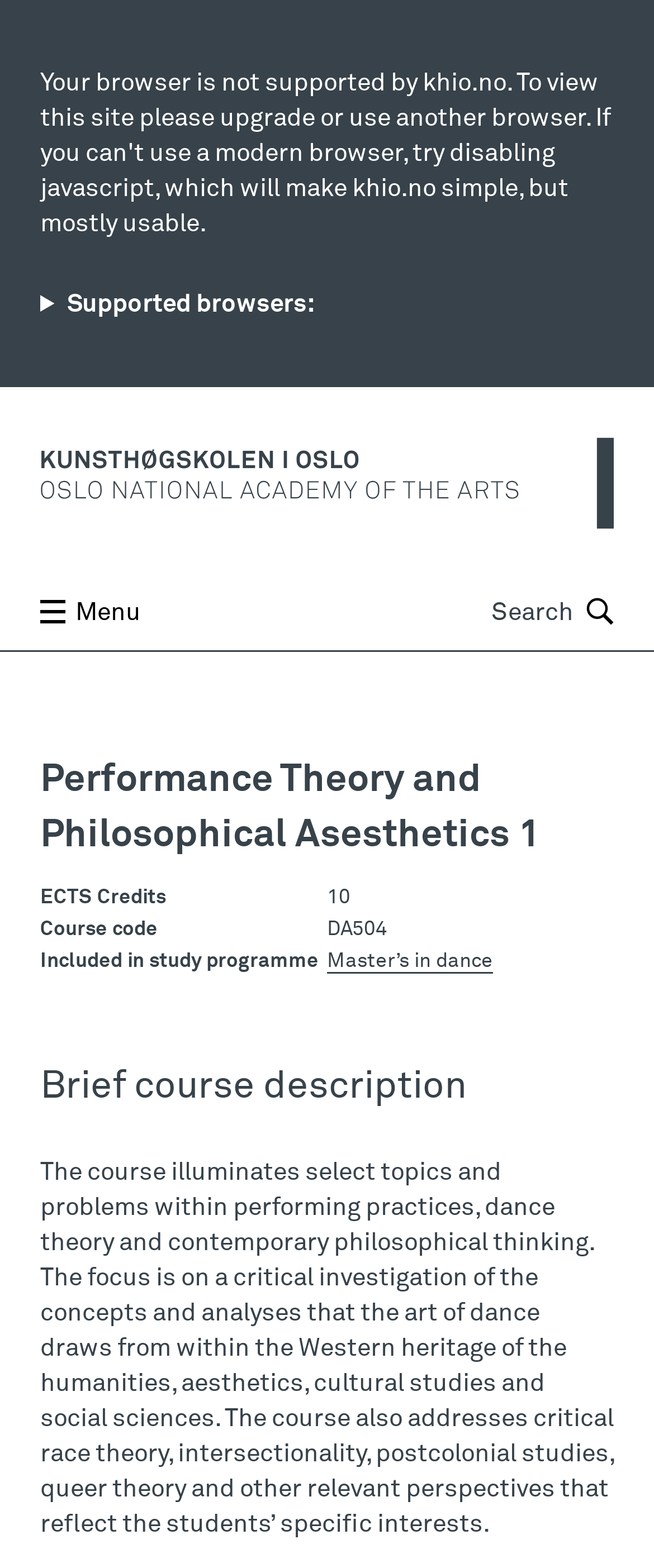Given the webpage screenshot, identify the bounding box of the UI element that matches this description: "Master’s in dance".

[0.5, 0.607, 0.754, 0.621]